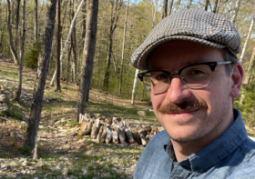What is the setting of the backdrop?
Look at the image and answer the question with a single word or phrase.

A serene forest